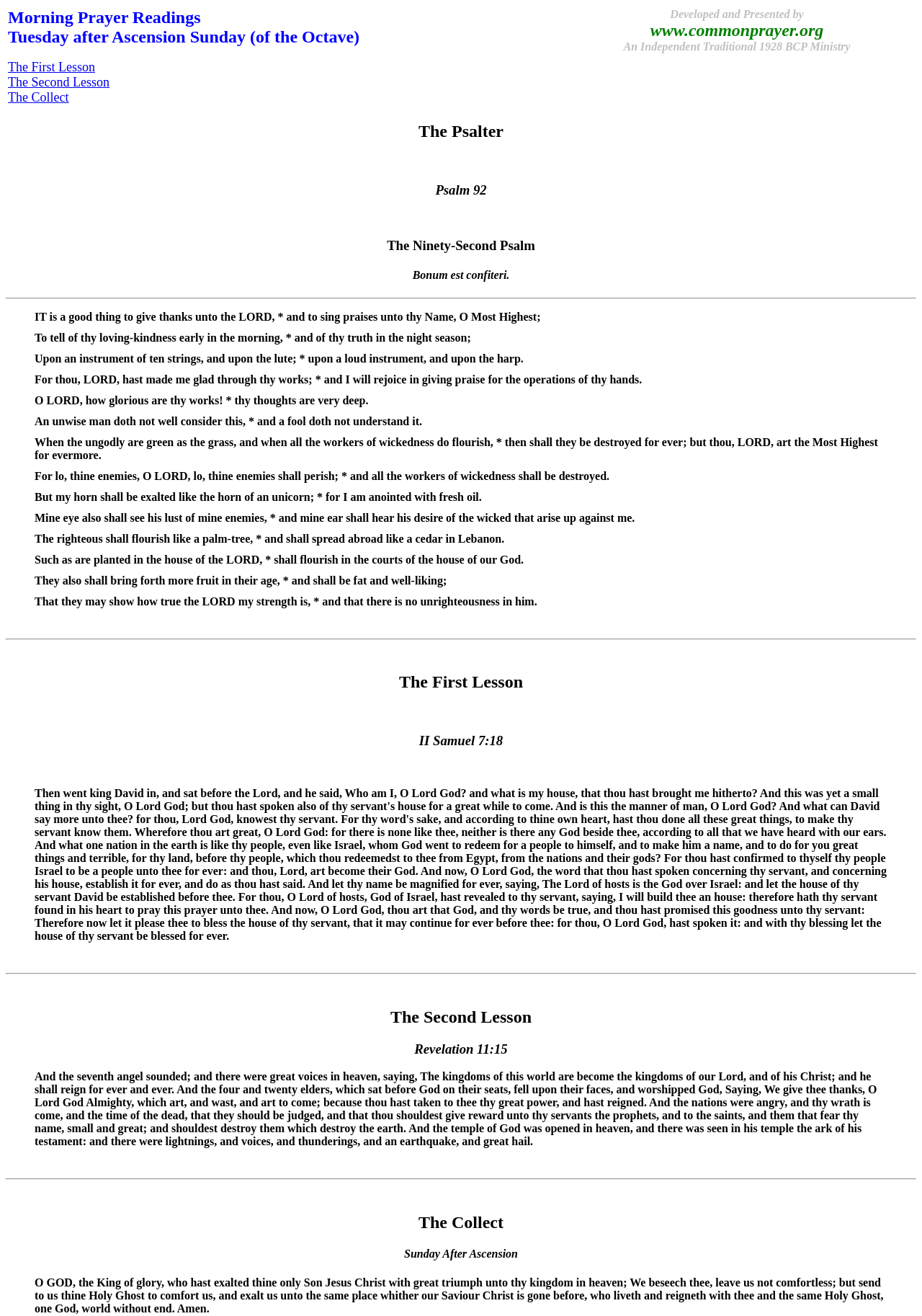What is the title of the psalm?
Using the details from the image, give an elaborate explanation to answer the question.

The title of the psalm is 'The Ninety-Second Psalm', which is indicated by the heading element with the text 'The Ninety-Second Psalm'.